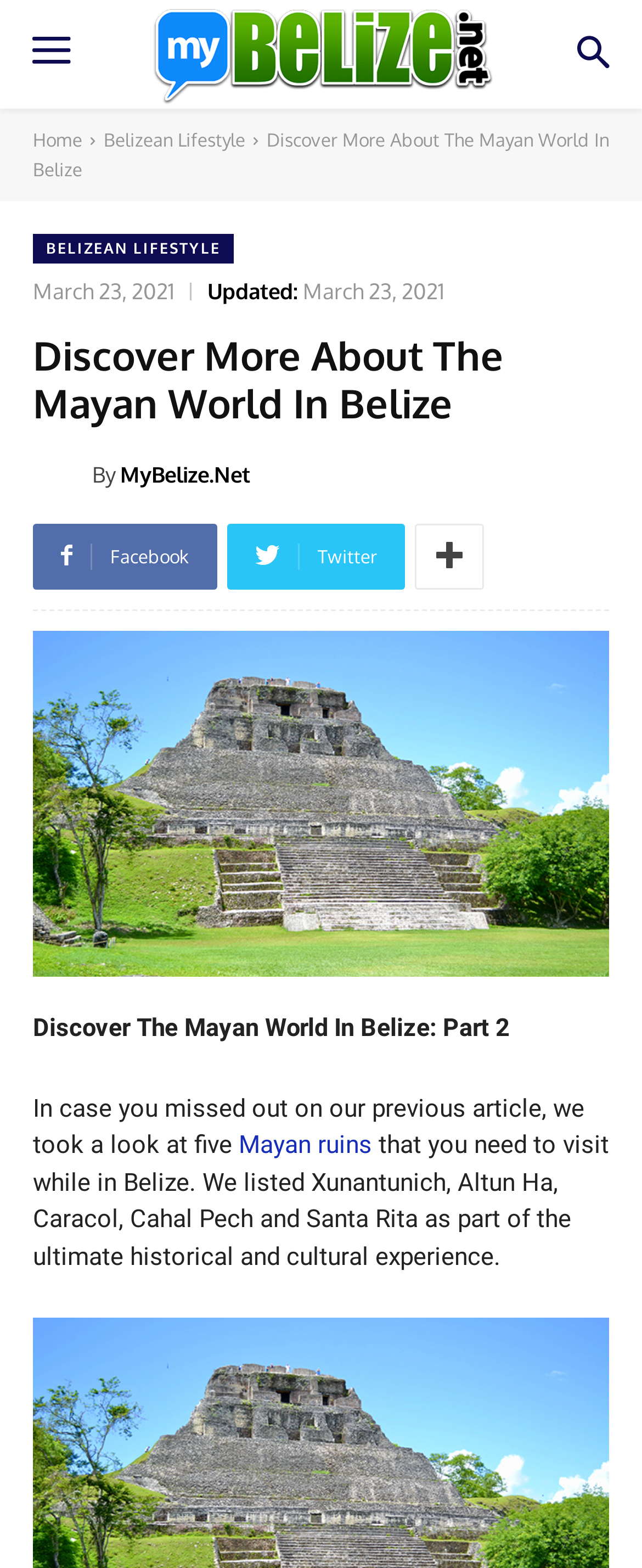Indicate the bounding box coordinates of the element that needs to be clicked to satisfy the following instruction: "read about Belizean lifestyle". The coordinates should be four float numbers between 0 and 1, i.e., [left, top, right, bottom].

[0.162, 0.082, 0.382, 0.097]